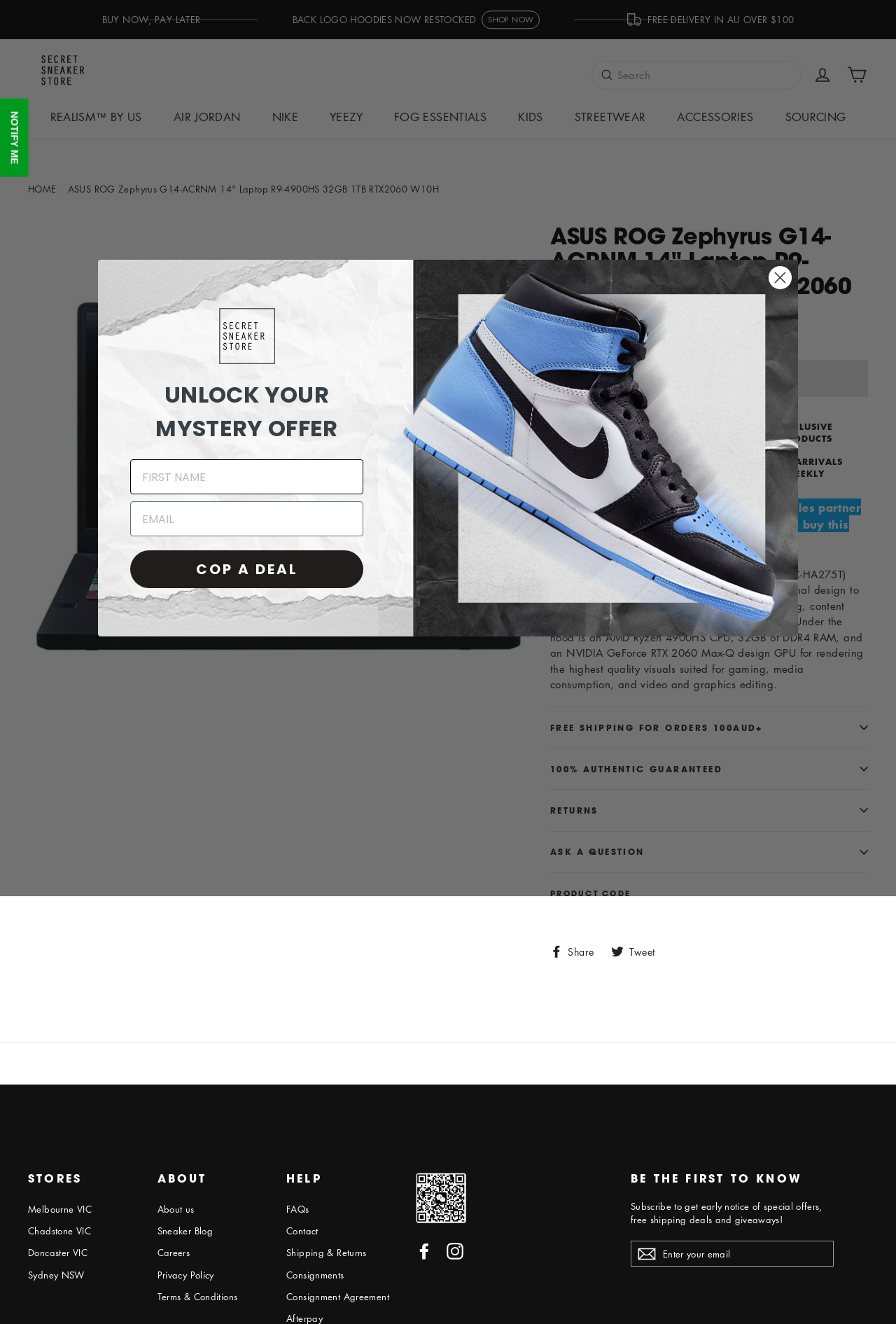Please give a succinct answer to the question in one word or phrase:
What is the minimum order value for free shipping?

100AUD+